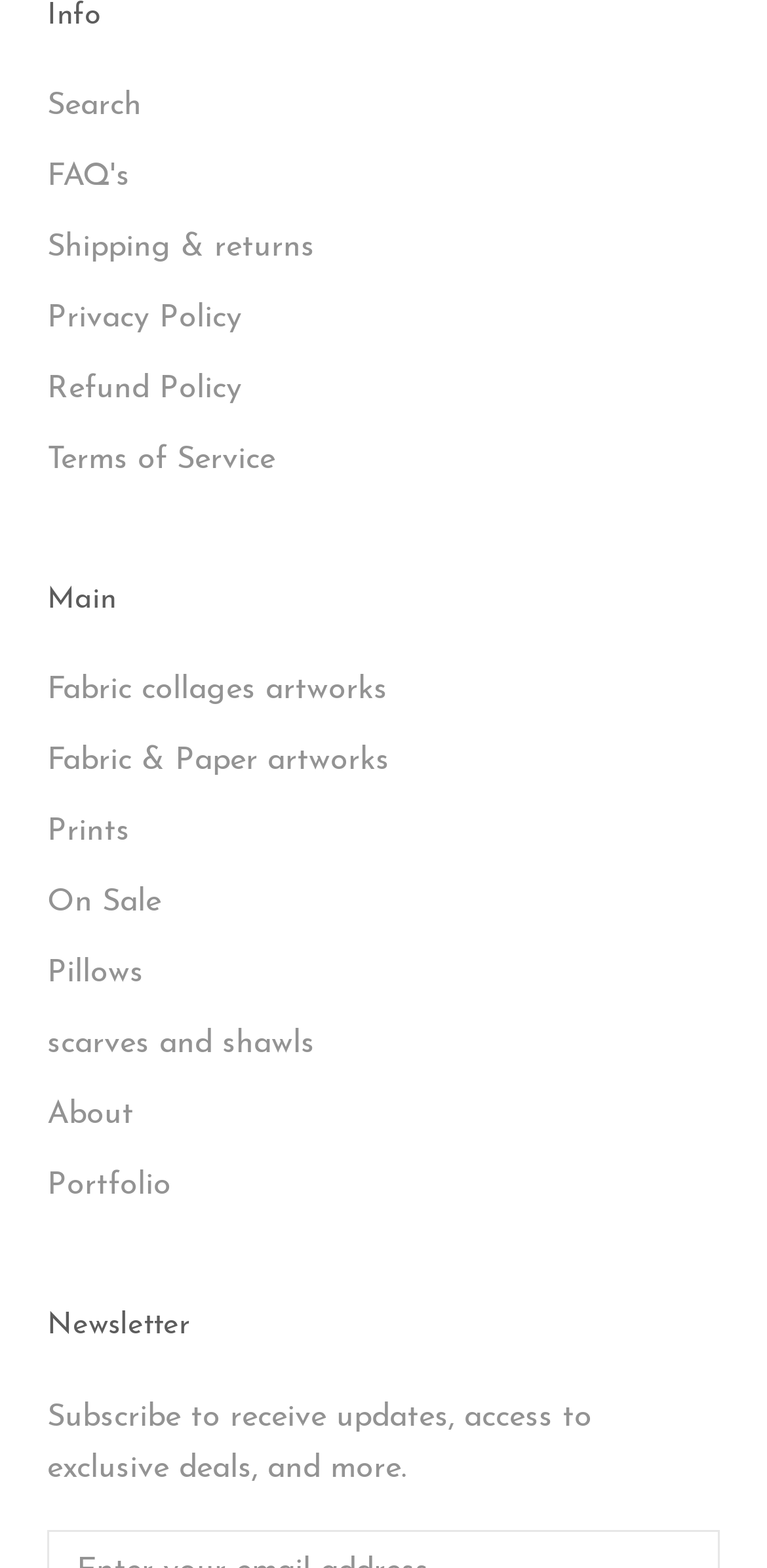Please examine the image and provide a detailed answer to the question: What is the last link on the webpage?

The last link on the webpage is 'Portfolio', which is located at the bottom of the page with a bounding box of [0.062, 0.741, 0.938, 0.771].